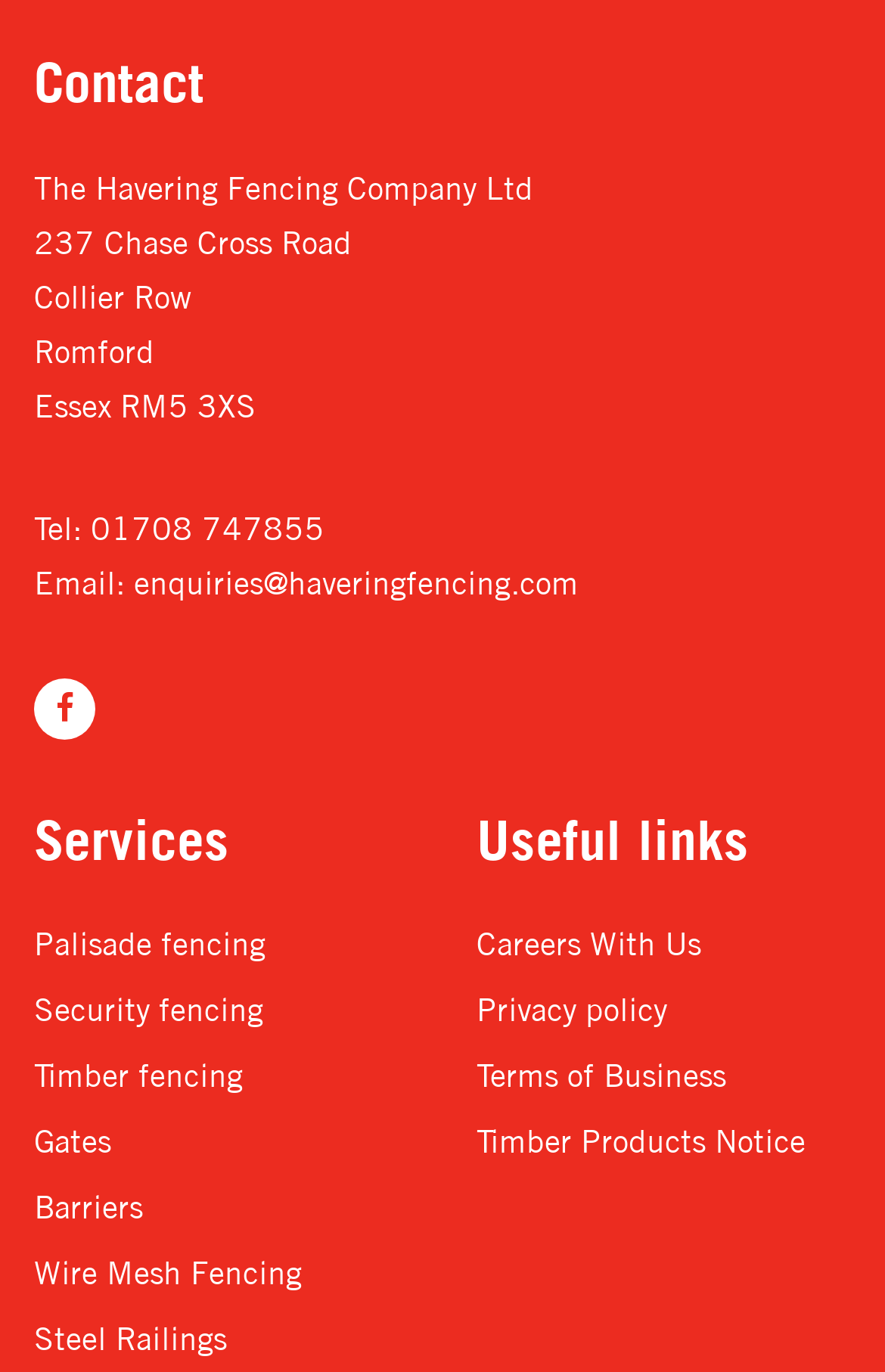Please indicate the bounding box coordinates of the element's region to be clicked to achieve the instruction: "View the 'Palisade fencing' service". Provide the coordinates as four float numbers between 0 and 1, i.e., [left, top, right, bottom].

[0.038, 0.674, 0.3, 0.712]